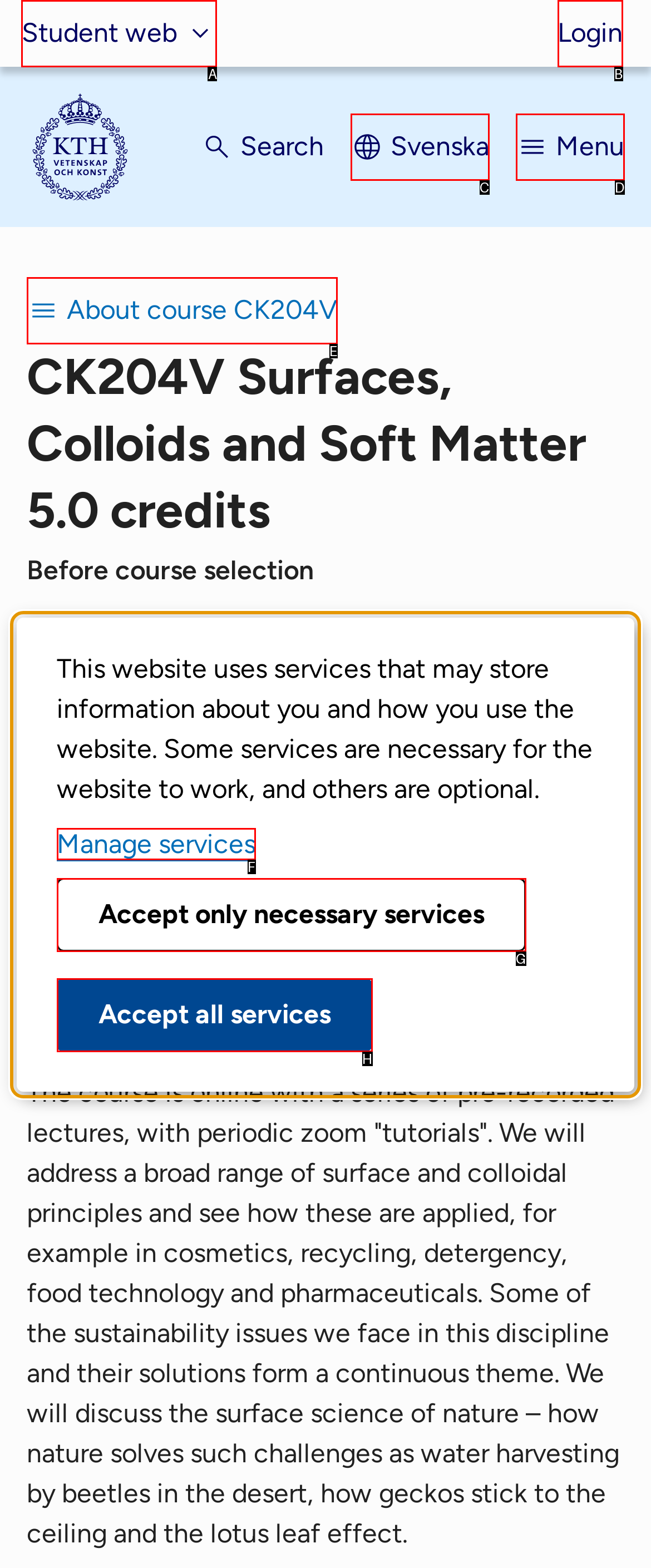Match the option to the description: Accept only necessary services
State the letter of the correct option from the available choices.

G